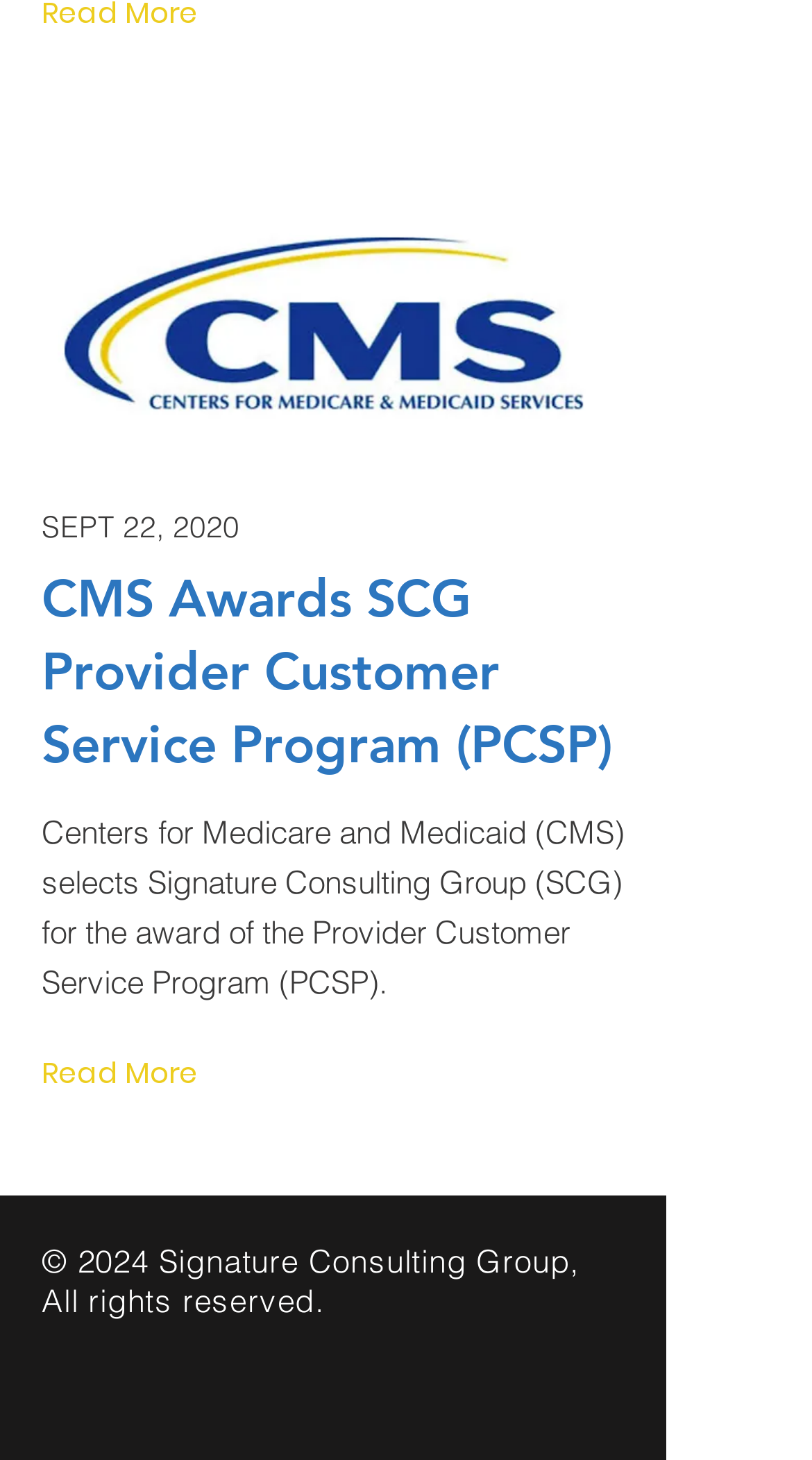Find the bounding box coordinates for the UI element that matches this description: "Read More".

[0.051, 0.705, 0.462, 0.765]